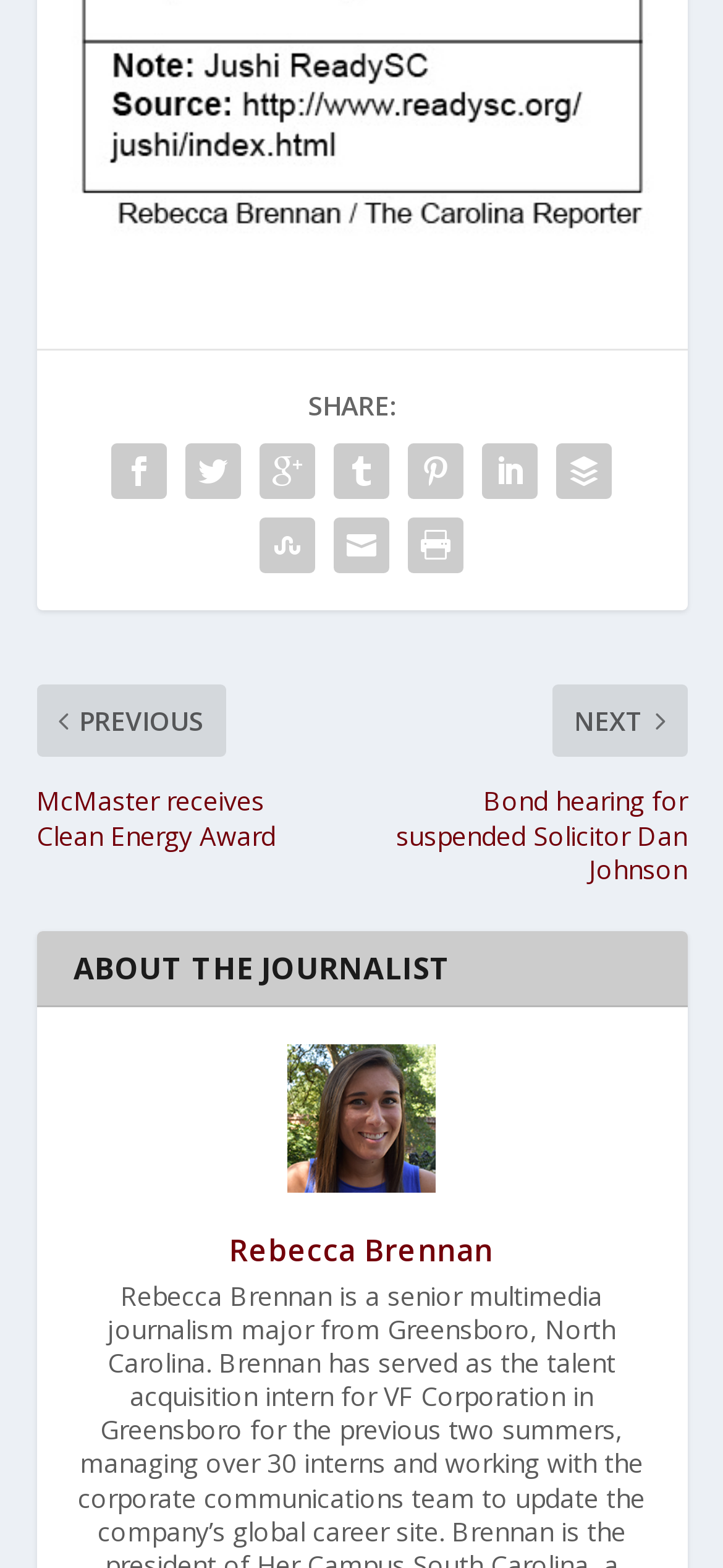Pinpoint the bounding box coordinates of the element to be clicked to execute the instruction: "Read about the author".

[0.05, 0.594, 0.95, 0.641]